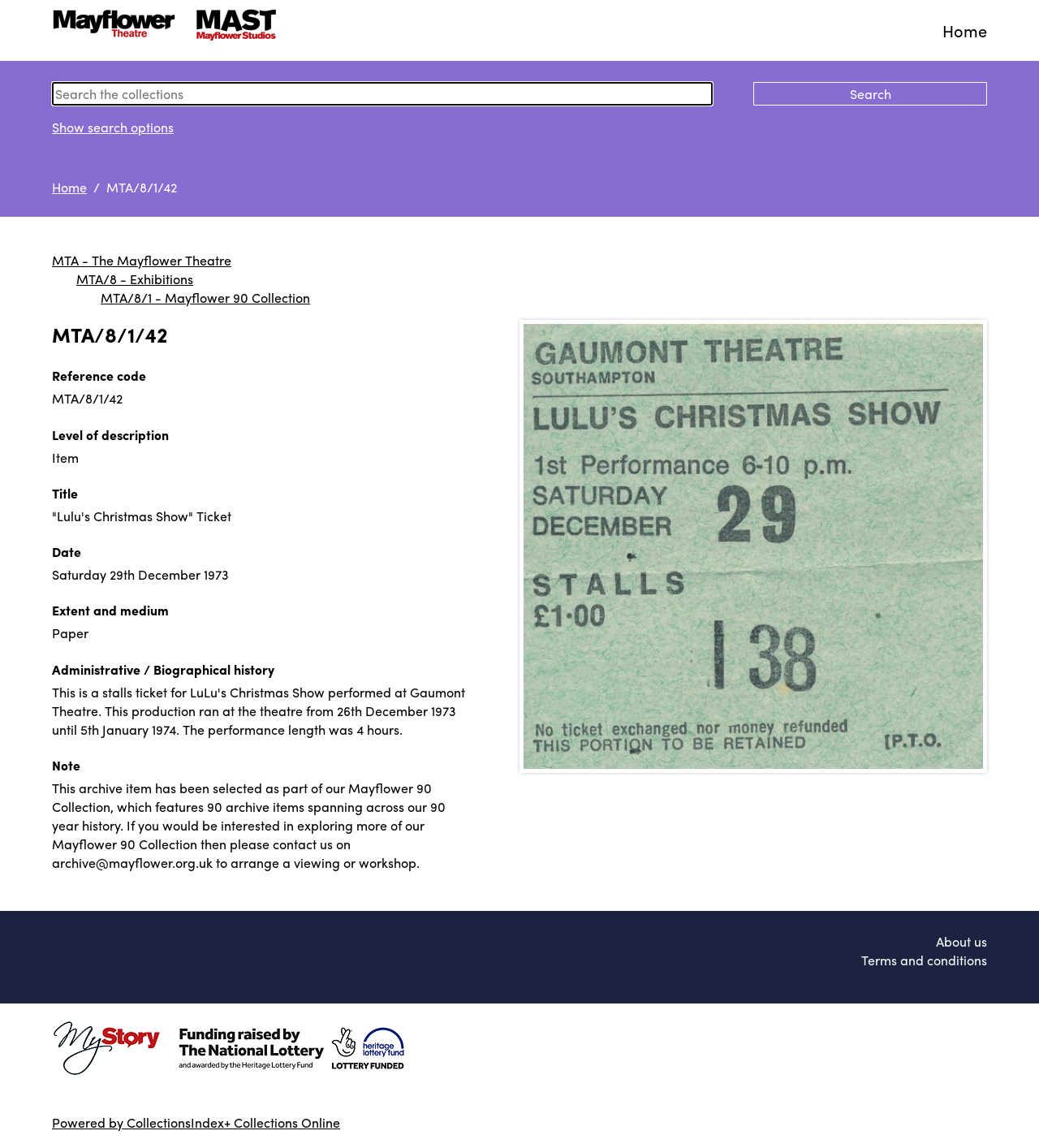Provide a one-word or short-phrase response to the question:
What is the medium of the item?

Paper